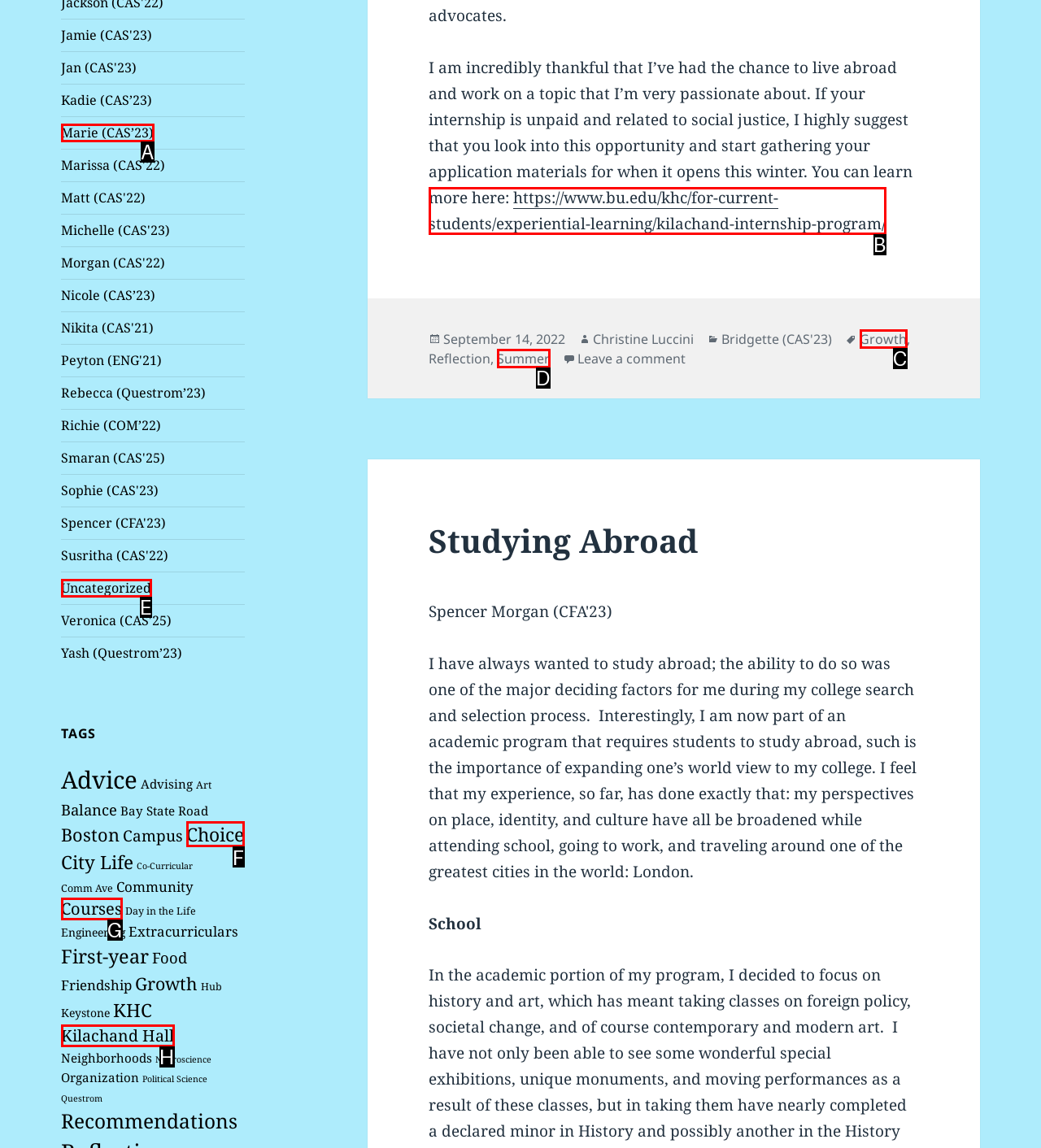Decide which HTML element to click to complete the task: Click on the link to learn more about the Kilachand Internship Program Provide the letter of the appropriate option.

B